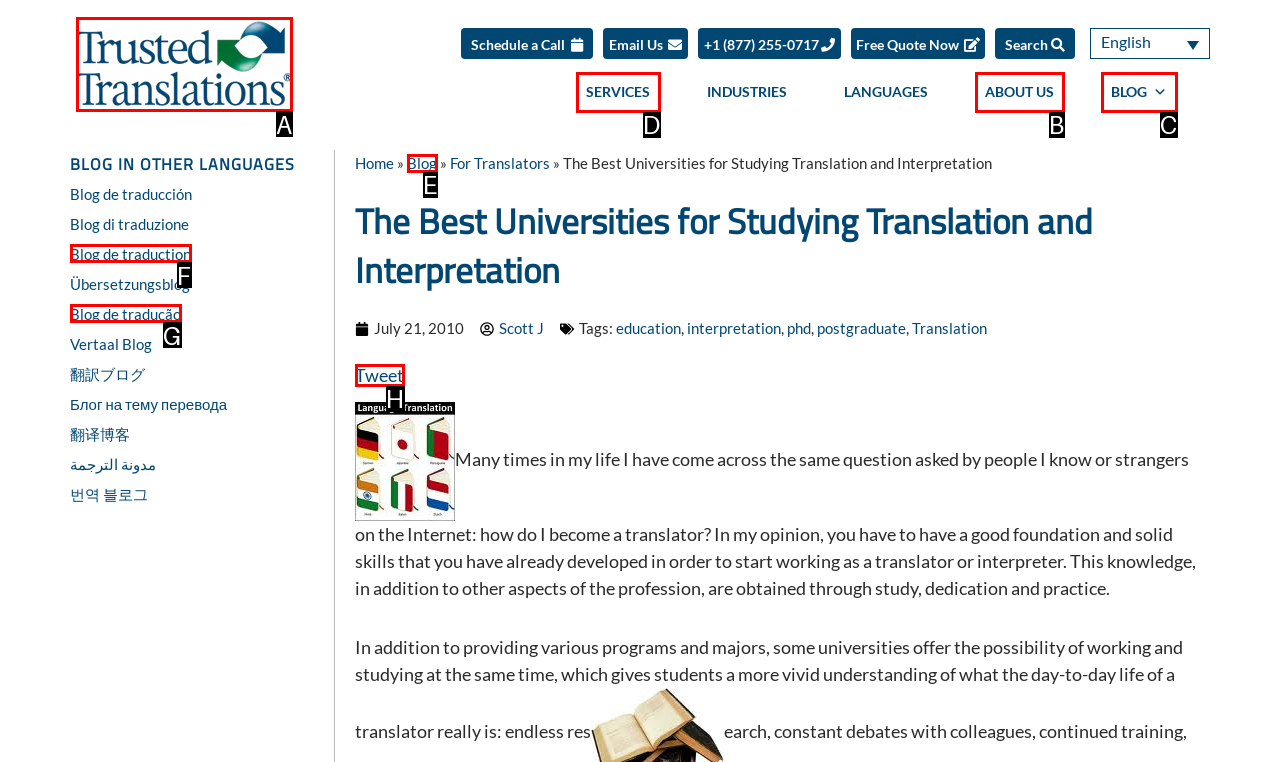Pick the HTML element that should be clicked to execute the task: Click the 'SERVICES' link
Respond with the letter corresponding to the correct choice.

D